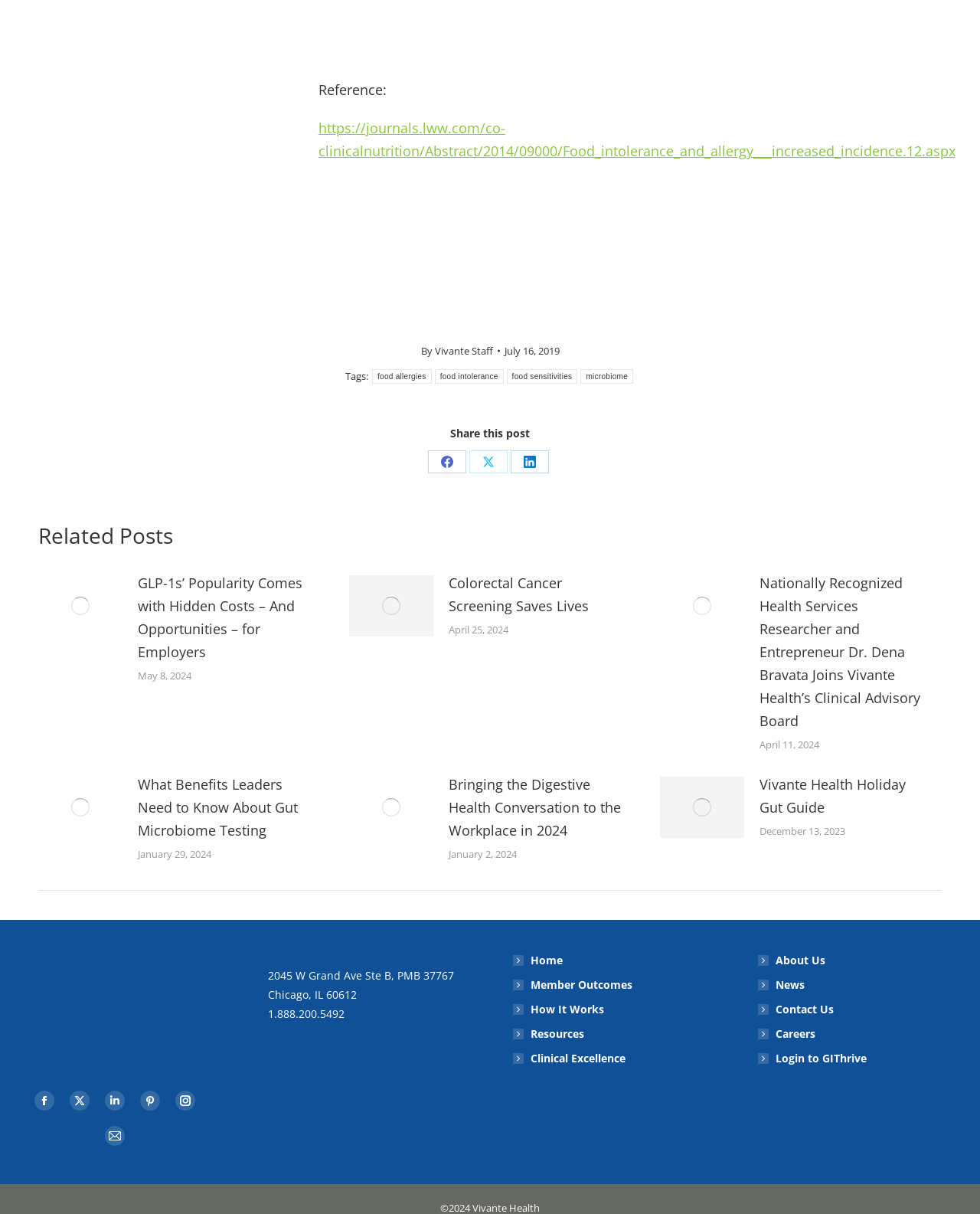Calculate the bounding box coordinates of the UI element given the description: "food sensitivities".

[0.517, 0.304, 0.589, 0.316]